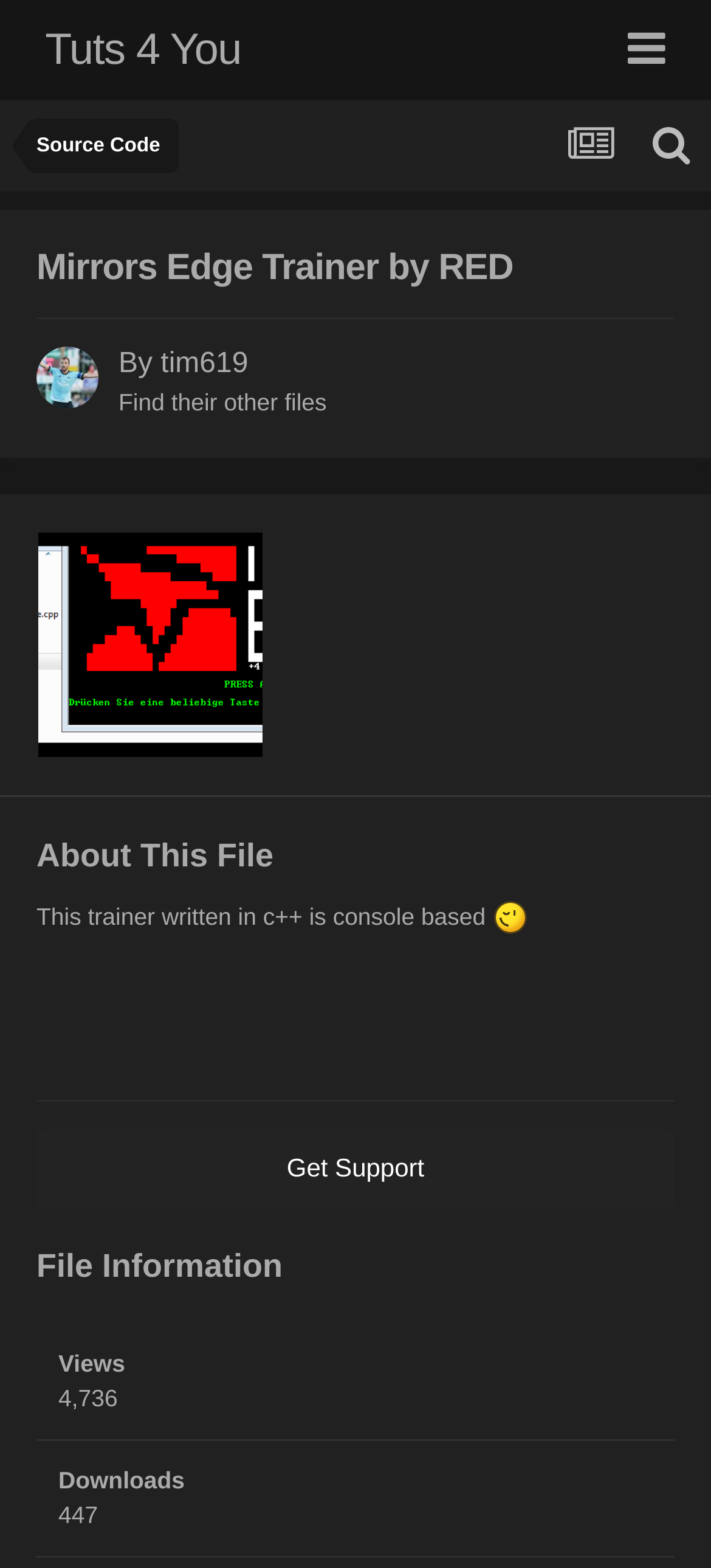Give a detailed overview of the webpage's appearance and contents.

The webpage is about a trainer for the game Mirrors Edge, written in C++ and console-based. At the top, there is a link to "Tuts 4 You" on the left and a search icon on the right. Below the search icon, there is a link to "Source Code". 

On the left side, there is a heading that reads "Mirrors Edge Trainer by RED". Below this heading, there is a horizontal separator line. Underneath the separator, there is an image of the user "tim619" followed by a text that reads "By tim619". Next to this text, there is a link to "Find their other files".

The main content of the webpage is an article that takes up most of the page. It starts with a heading that reads "About This File". Below this heading, there is a table with two columns. The first column contains a text that summarizes the trainer, stating that it is written in C++ and console-based. The second column contains a smiling face emoticon, which is also an image. 

Below the table, there is a horizontal separator line. Underneath the separator, there is a link to "Get Support". Further down, there is a heading that reads "File Information". Below this heading, there are two sections that display the file's views and downloads, with the numbers 4,736 and 447, respectively.